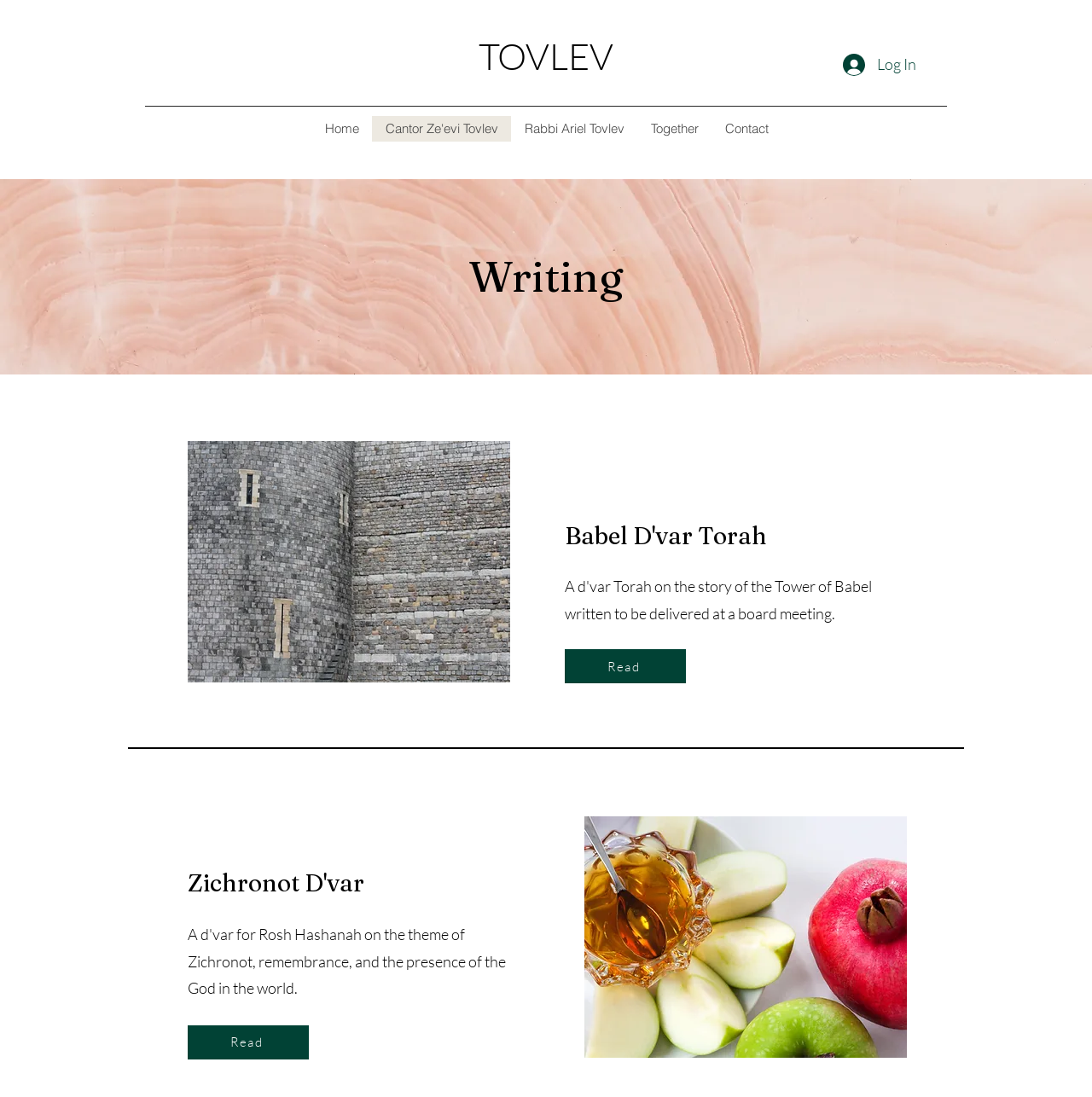What is the last link on the webpage?
Using the visual information, respond with a single word or phrase.

Apple and Honey